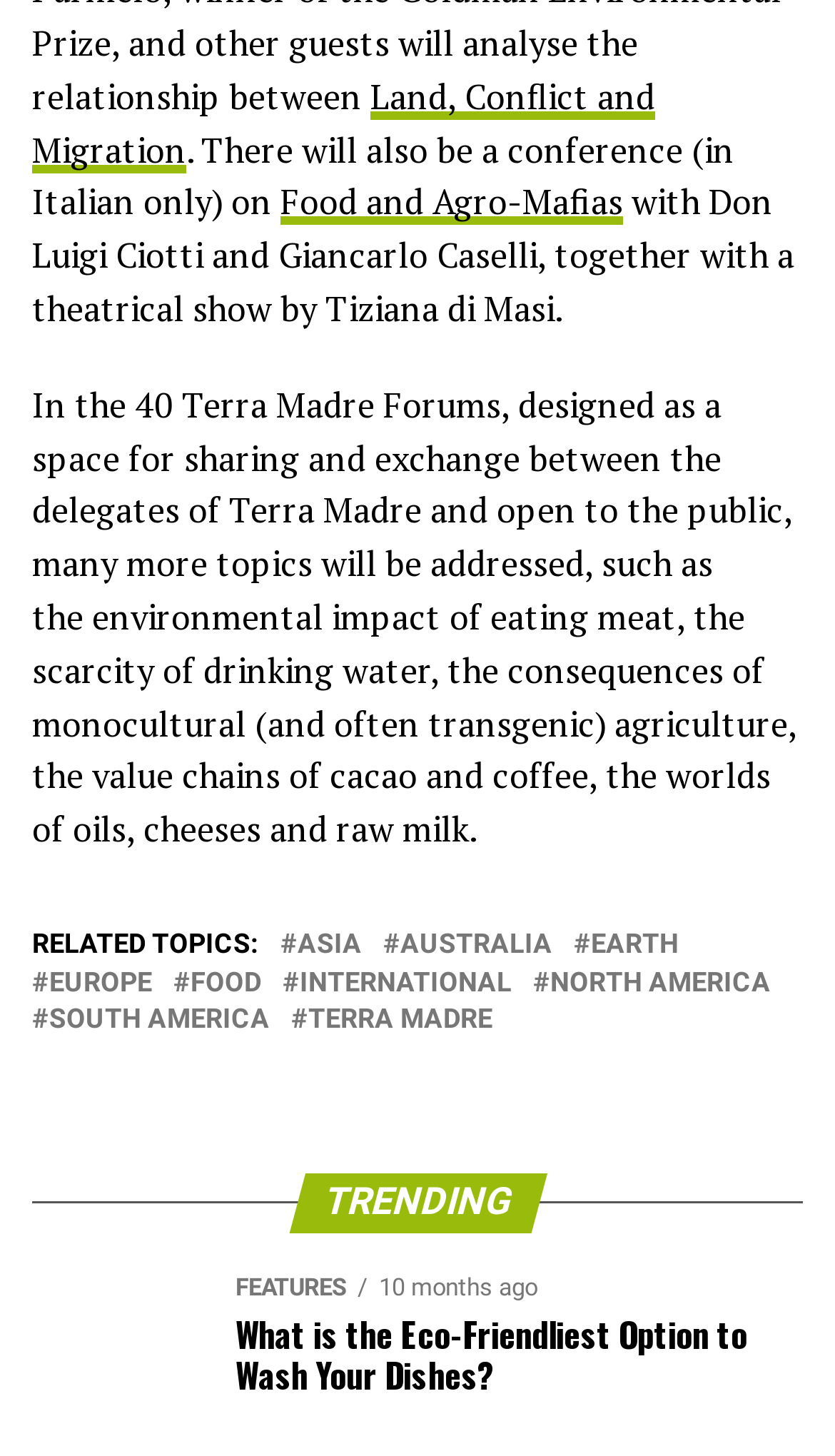Determine the bounding box for the described HTML element: "Leadership". Ensure the coordinates are four float numbers between 0 and 1 in the format [left, top, right, bottom].

None